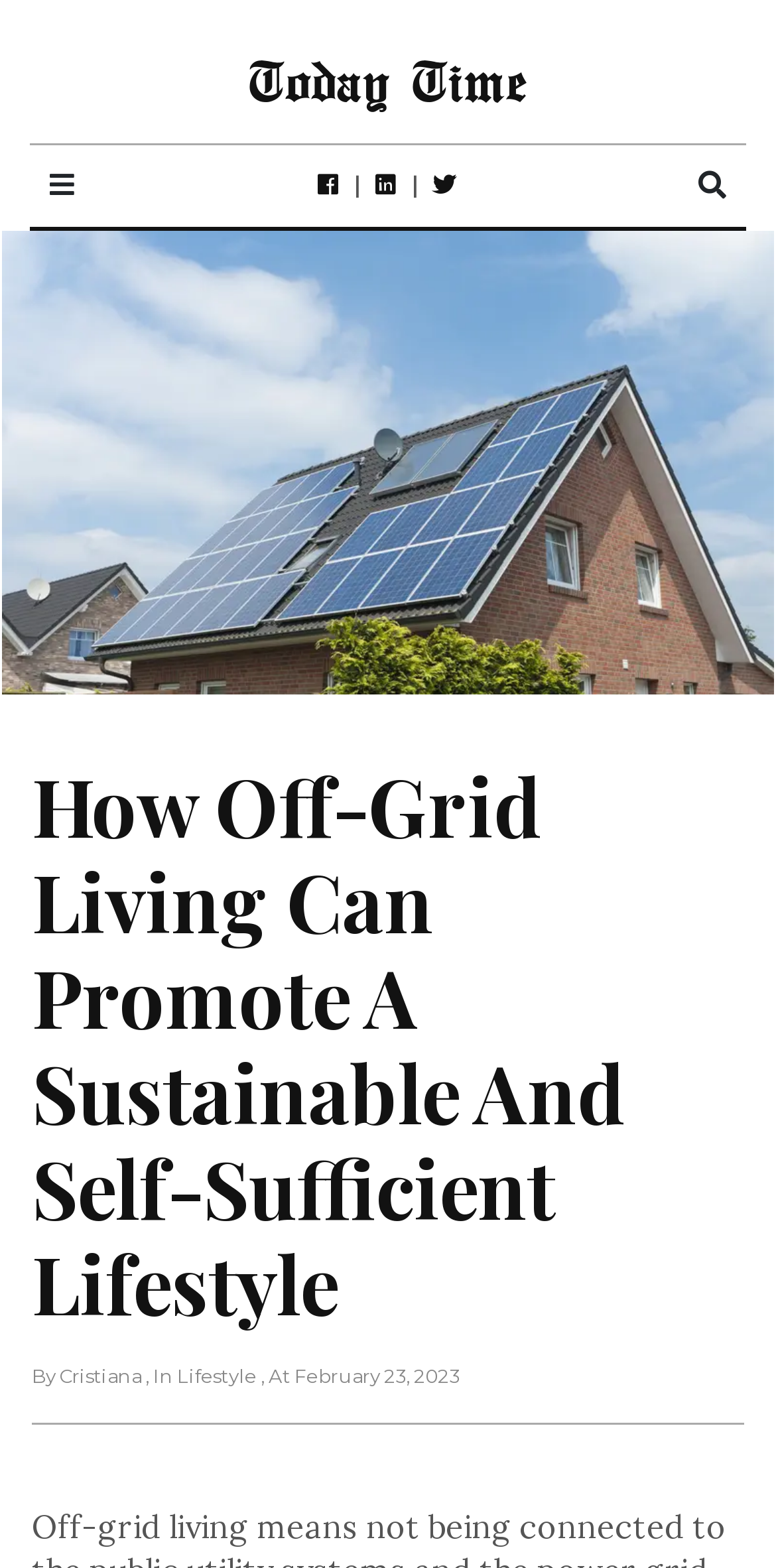Create a detailed summary of the webpage's content and design.

The webpage is about off-grid living and its benefits for a sustainable and self-sufficient lifestyle. At the top left, there is a link to "Today Time" with a horizontal separator below it. To the right of the separator, there are four social media buttons with icons, spaced evenly apart. On the far right, there is a button with a search icon.

Below the top section, there is a large header that spans the width of the page, containing the title "How Off-Grid Living Can Promote A Sustainable And Self-Sufficient Lifestyle". The title is followed by the author's name, "By Cristiana", and the publication date, "February 23, 2023", which are positioned in a horizontal line.

The meta description provides a brief summary of off-grid living, stating that it means not being connected to public utility systems and the power grid, and often involves generating electricity through solar or wind power.